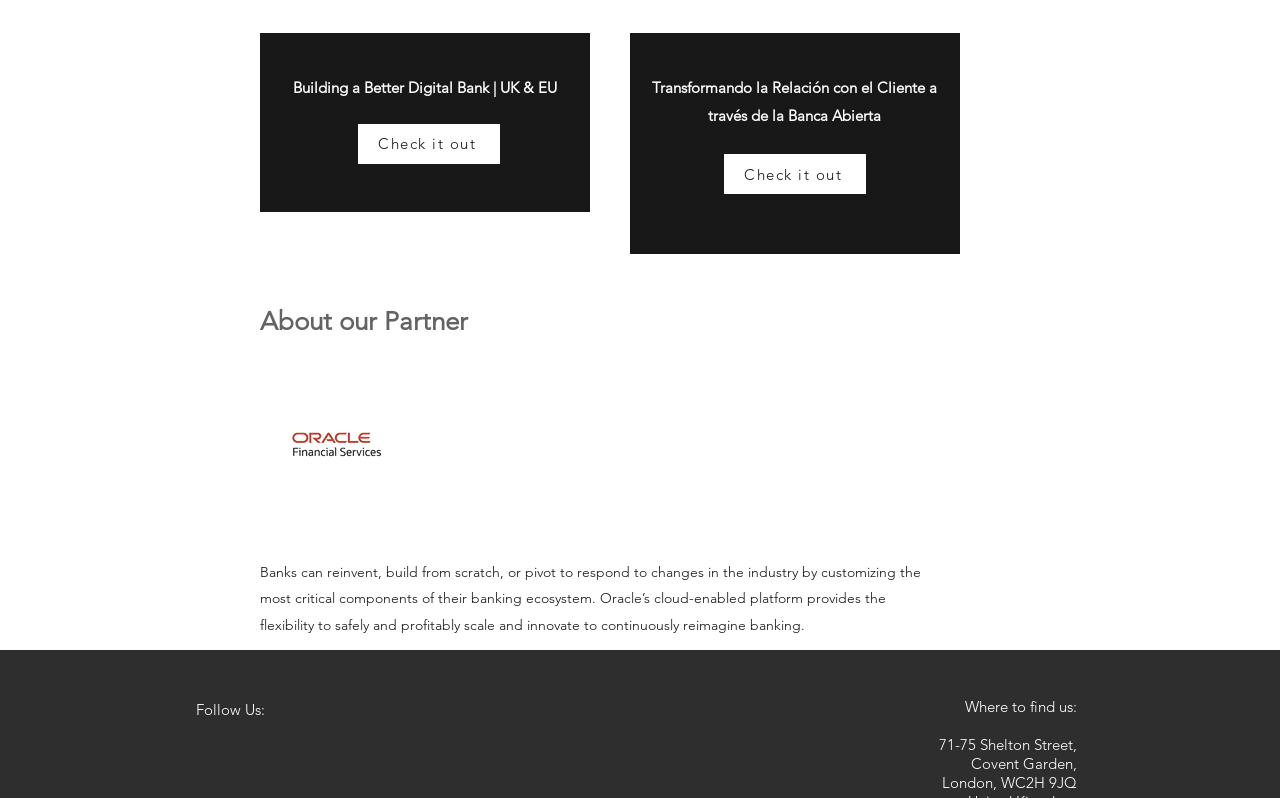Please give a one-word or short phrase response to the following question: 
What is the name of the partner?

Oracle